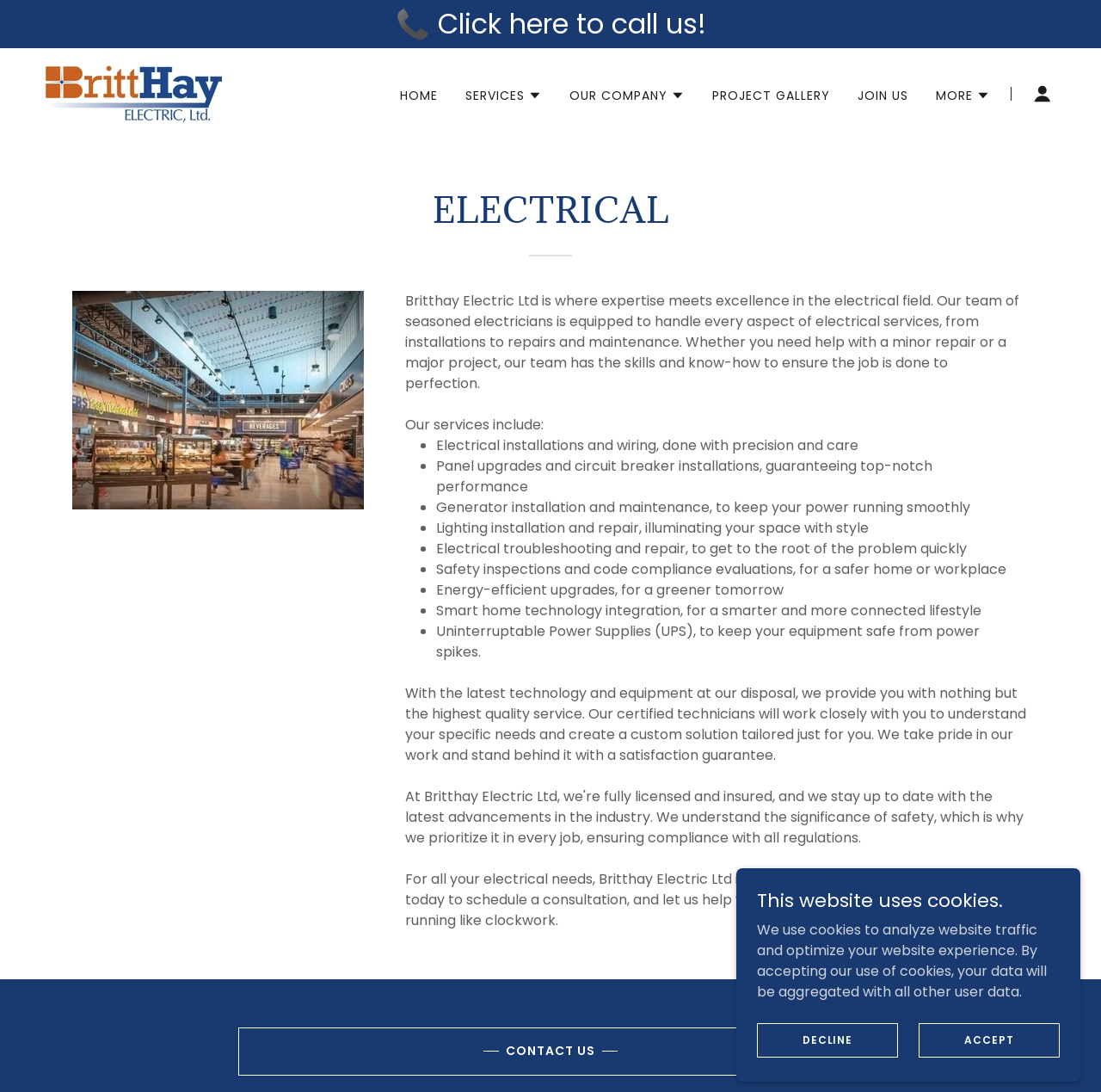Please indicate the bounding box coordinates of the element's region to be clicked to achieve the instruction: "Click the 'SERVICES' button". Provide the coordinates as four float numbers between 0 and 1, i.e., [left, top, right, bottom].

[0.423, 0.078, 0.492, 0.097]